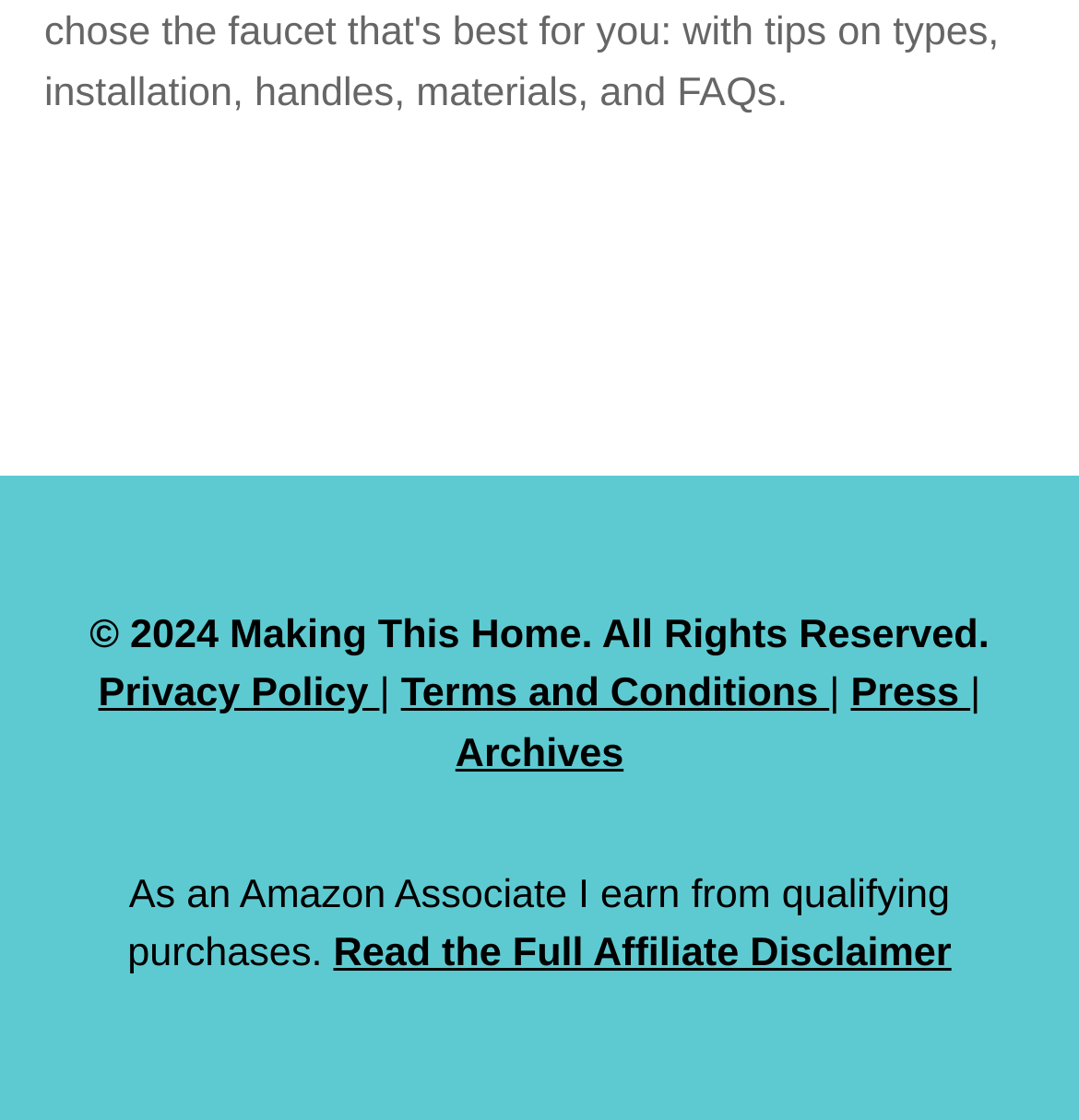Determine the bounding box coordinates for the UI element matching this description: "Terms and Conditions".

[0.372, 0.6, 0.769, 0.64]